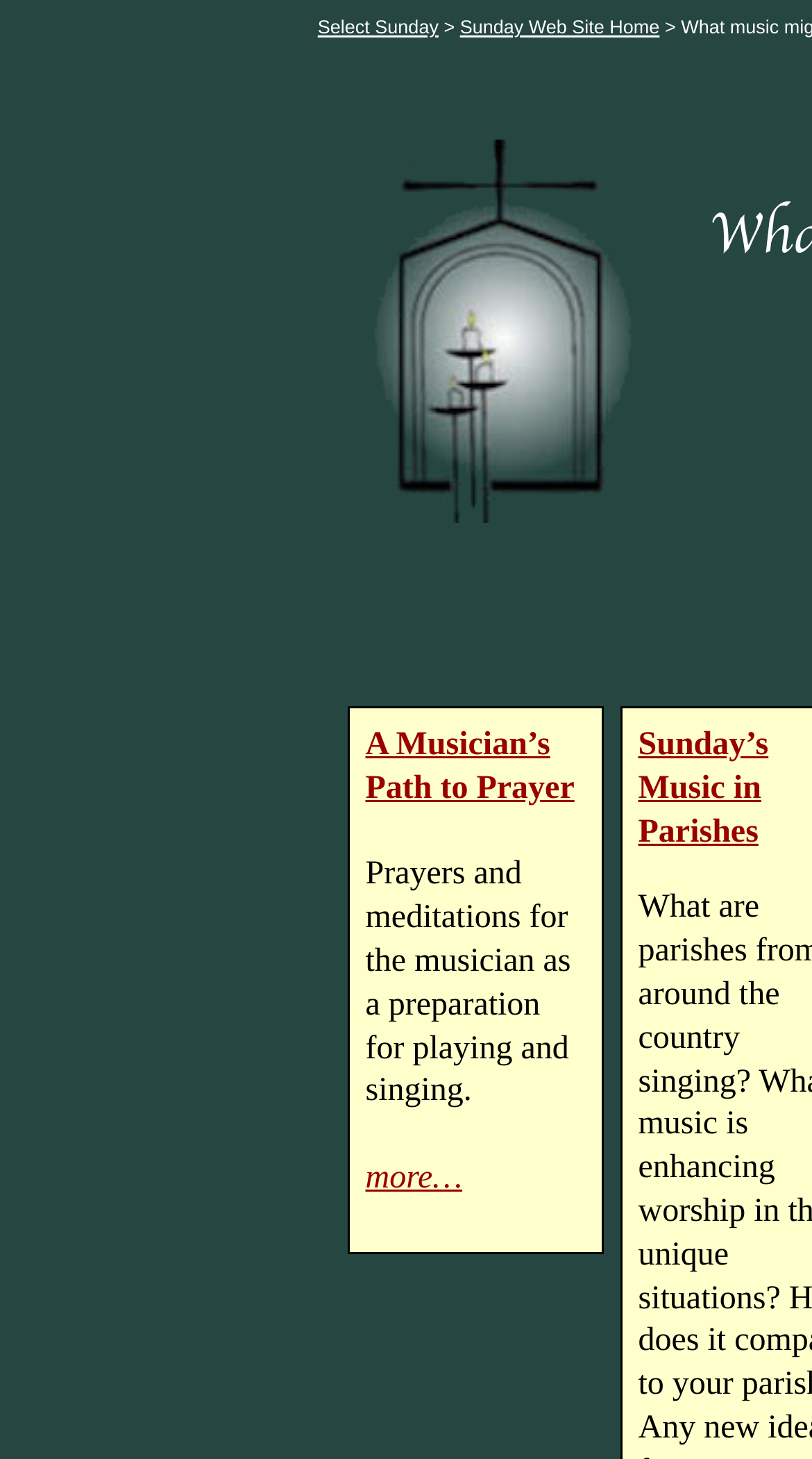Generate a thorough explanation of the webpage's elements.

The webpage is about music and its relation to Sunday, specifically at Saint Louis University. At the top, there are three links: "Select Sunday", a separator, and "Sunday Web Site Home". The "Sunday Web Site Home" link is a parent element that contains other links and text.

Below the top links, there are two main sections. On the left, there is a link "A Musician’s Path to Prayer" with a description below it, which provides prayers and meditations for musicians as a preparation for playing and singing. There is also a "more…" link below the description.

On the right side of the page, there is a link "Sunday’s Music in Parishes". This link is positioned at the same level as the "A Musician’s Path to Prayer" link, indicating that they are likely two separate sections or topics on the webpage.